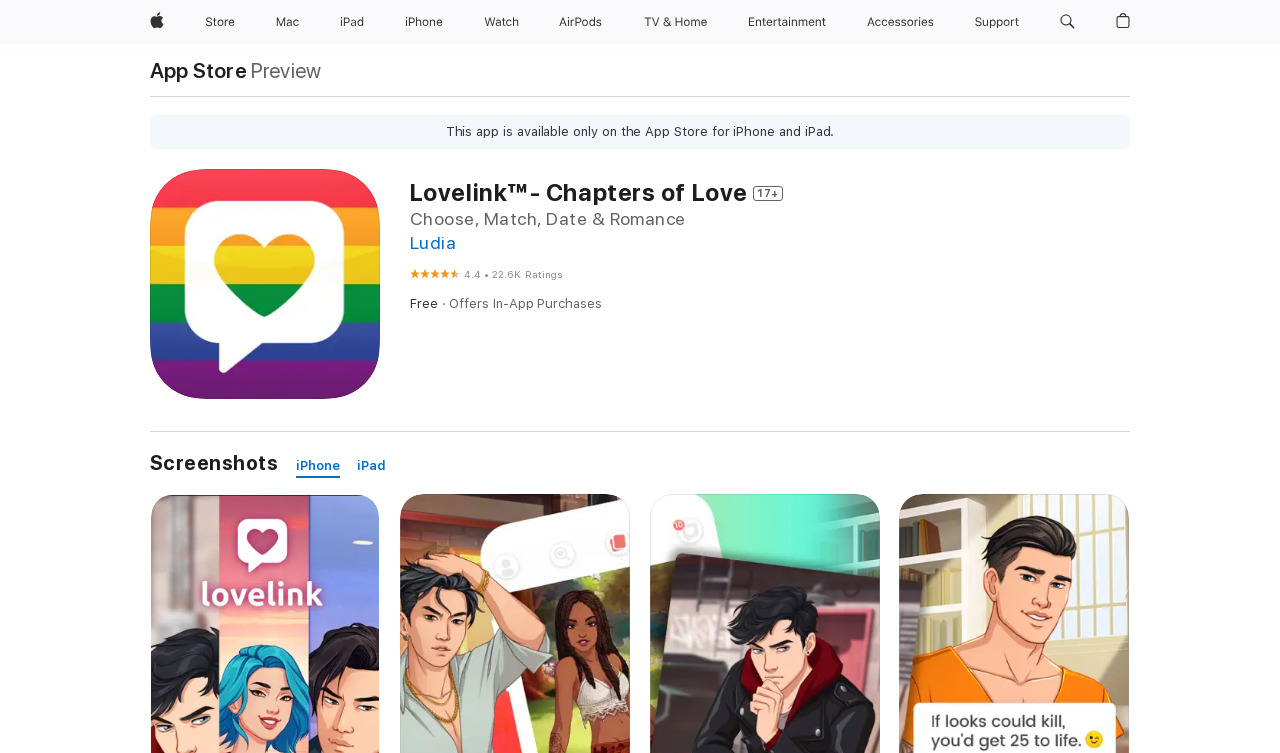What is the rating of Lovelink™- Chapters of Love?
Based on the image, give a concise answer in the form of a single word or short phrase.

4.4 out of 5